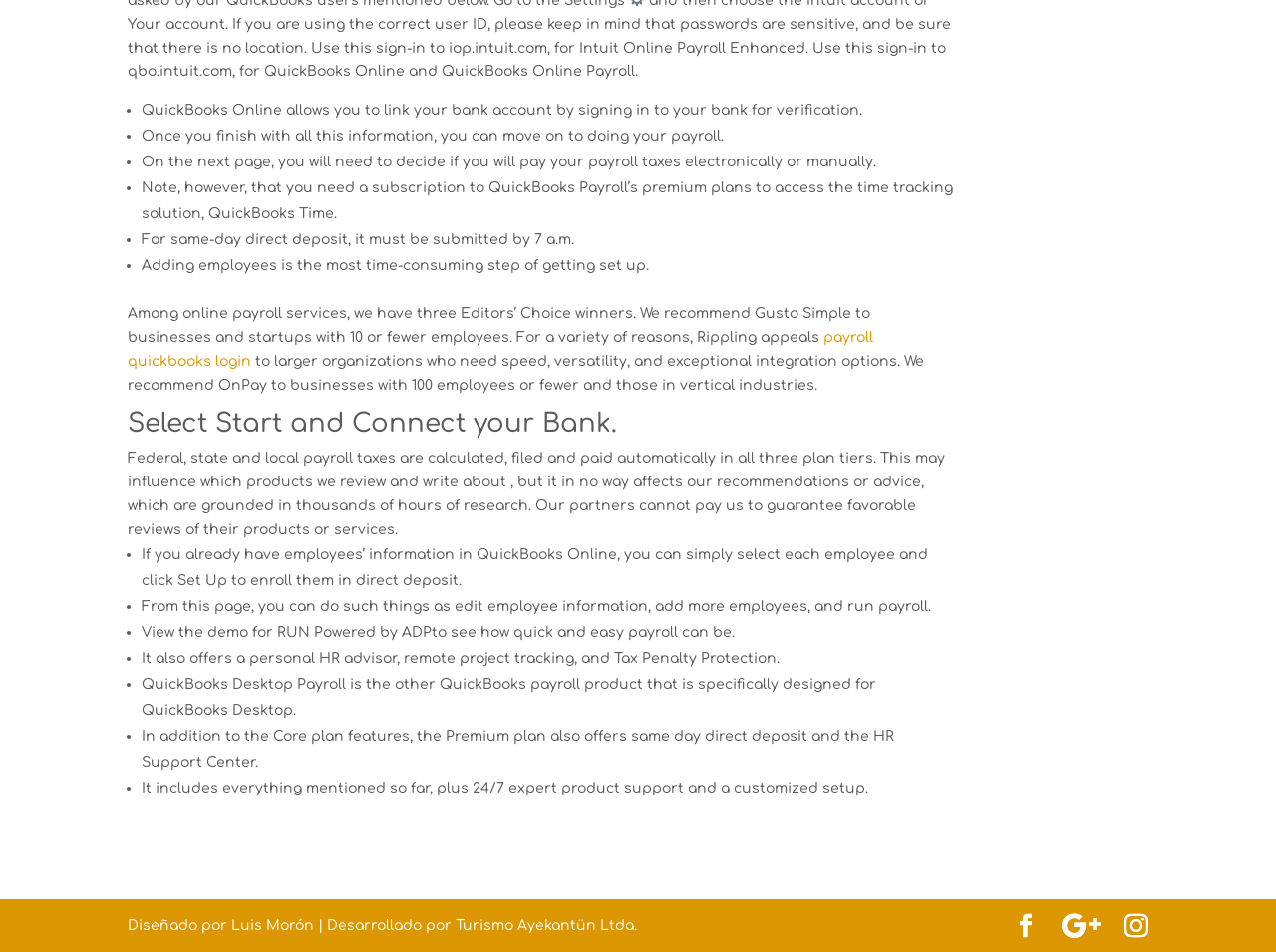Determine the bounding box coordinates for the HTML element described here: "payroll quickbooks login".

[0.1, 0.347, 0.684, 0.387]